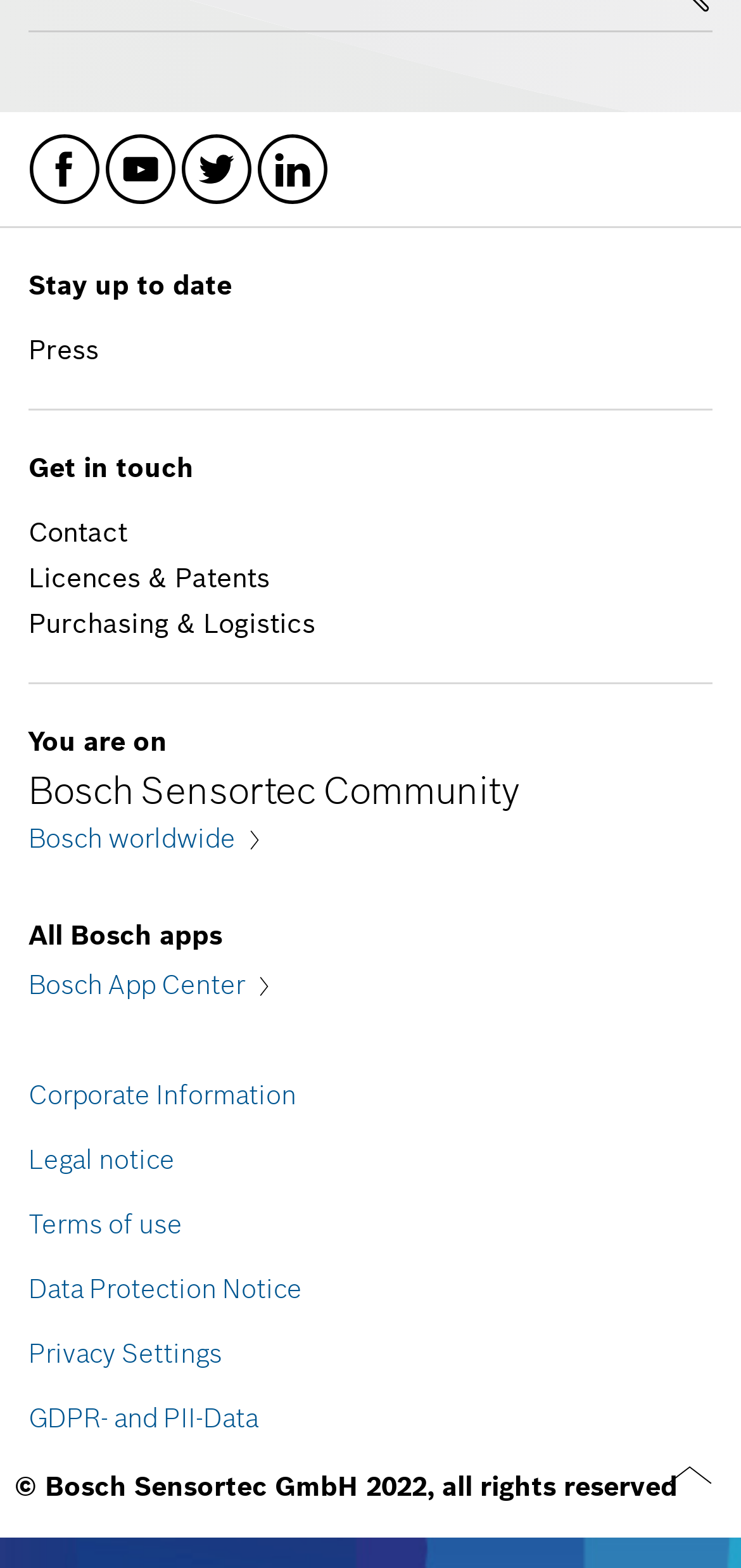Given the following UI element description: "Bosch worldwide Icon forward-right", find the bounding box coordinates in the webpage screenshot.

[0.038, 0.523, 0.962, 0.548]